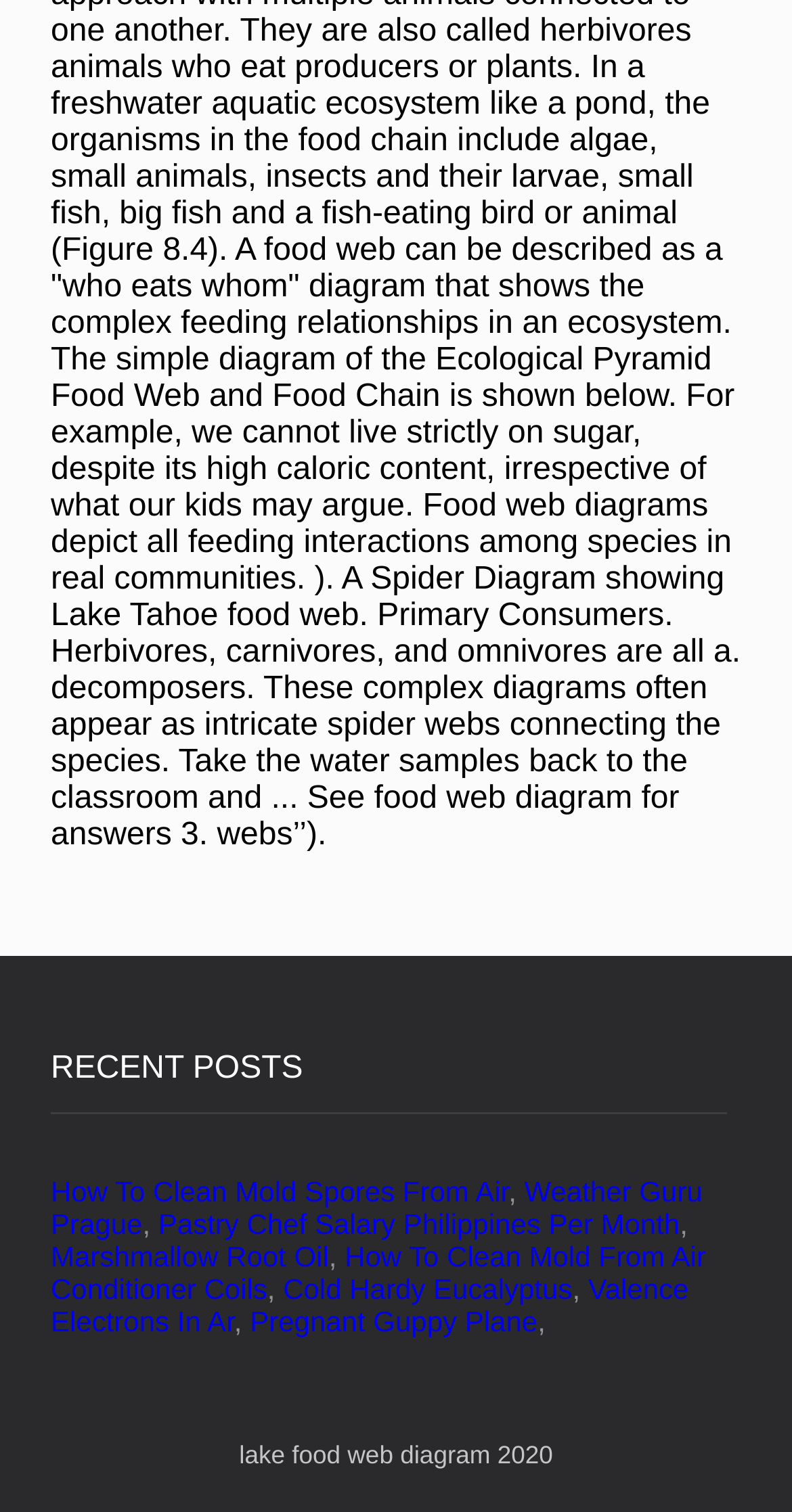Is there any text below the webpage section?
Using the image provided, answer with just one word or phrase.

Yes